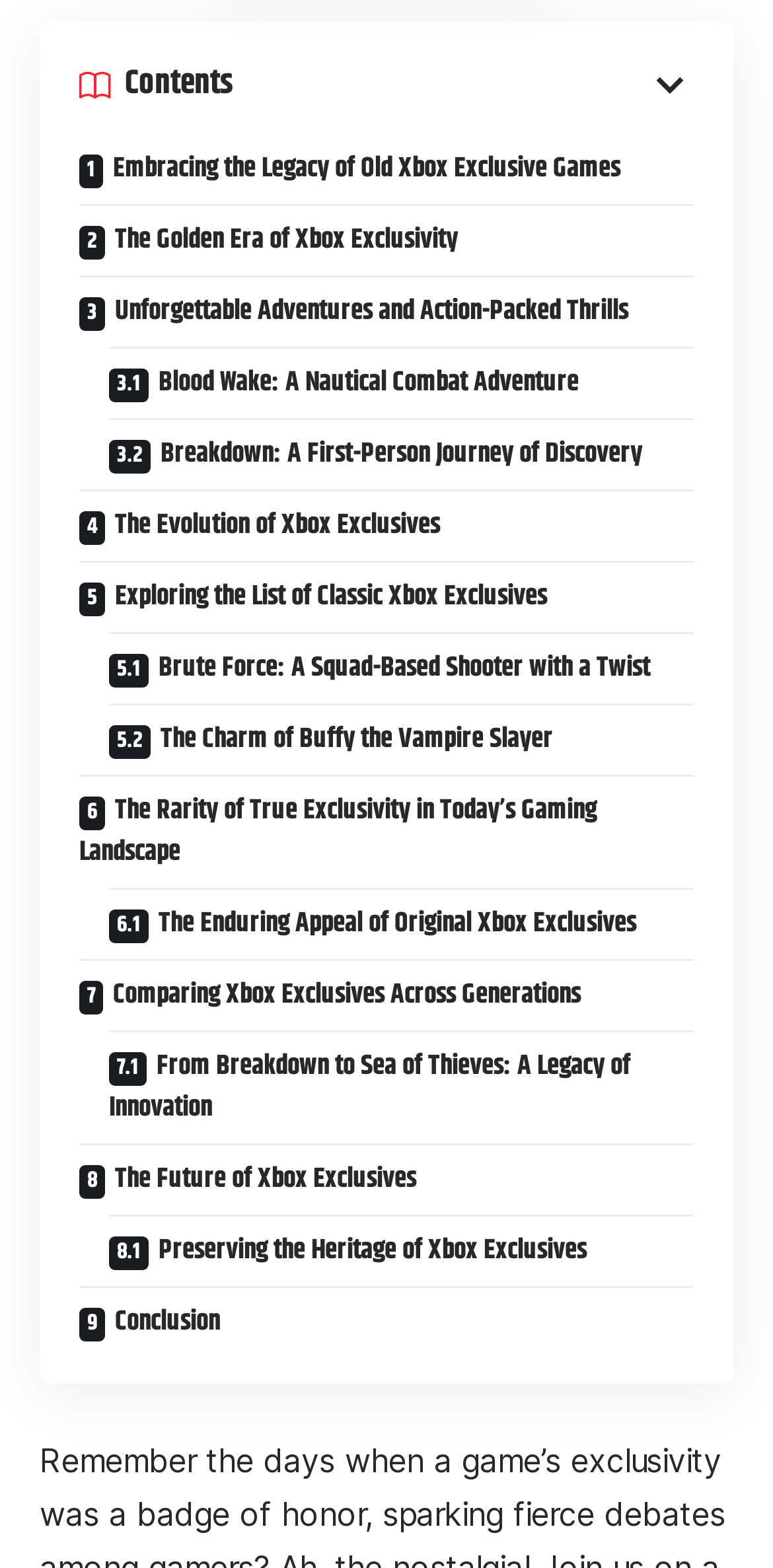What is the last link on the webpage? Please answer the question using a single word or phrase based on the image.

Conclusion